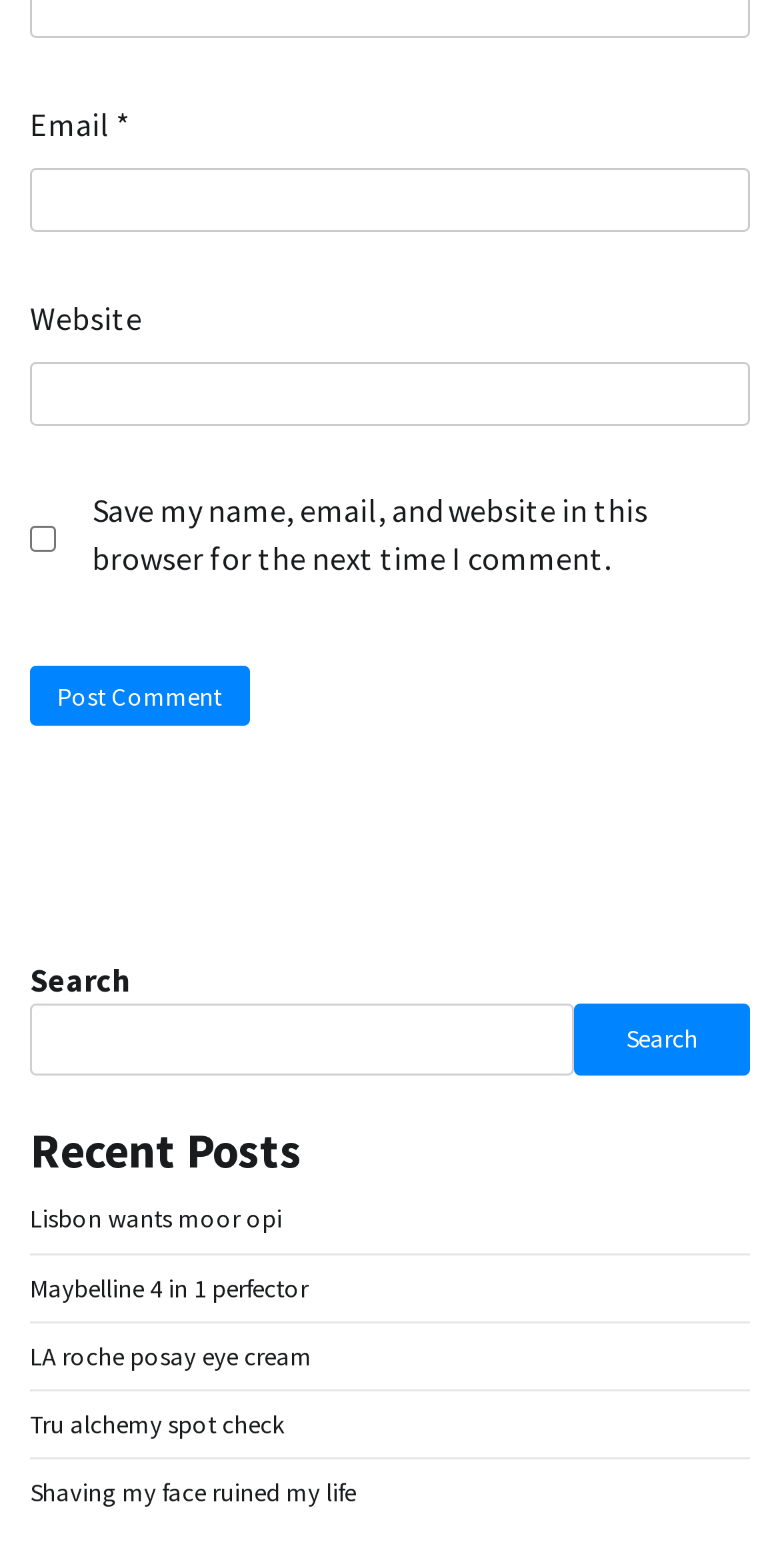Locate the bounding box of the UI element with the following description: "Search".

[0.736, 0.64, 0.962, 0.686]